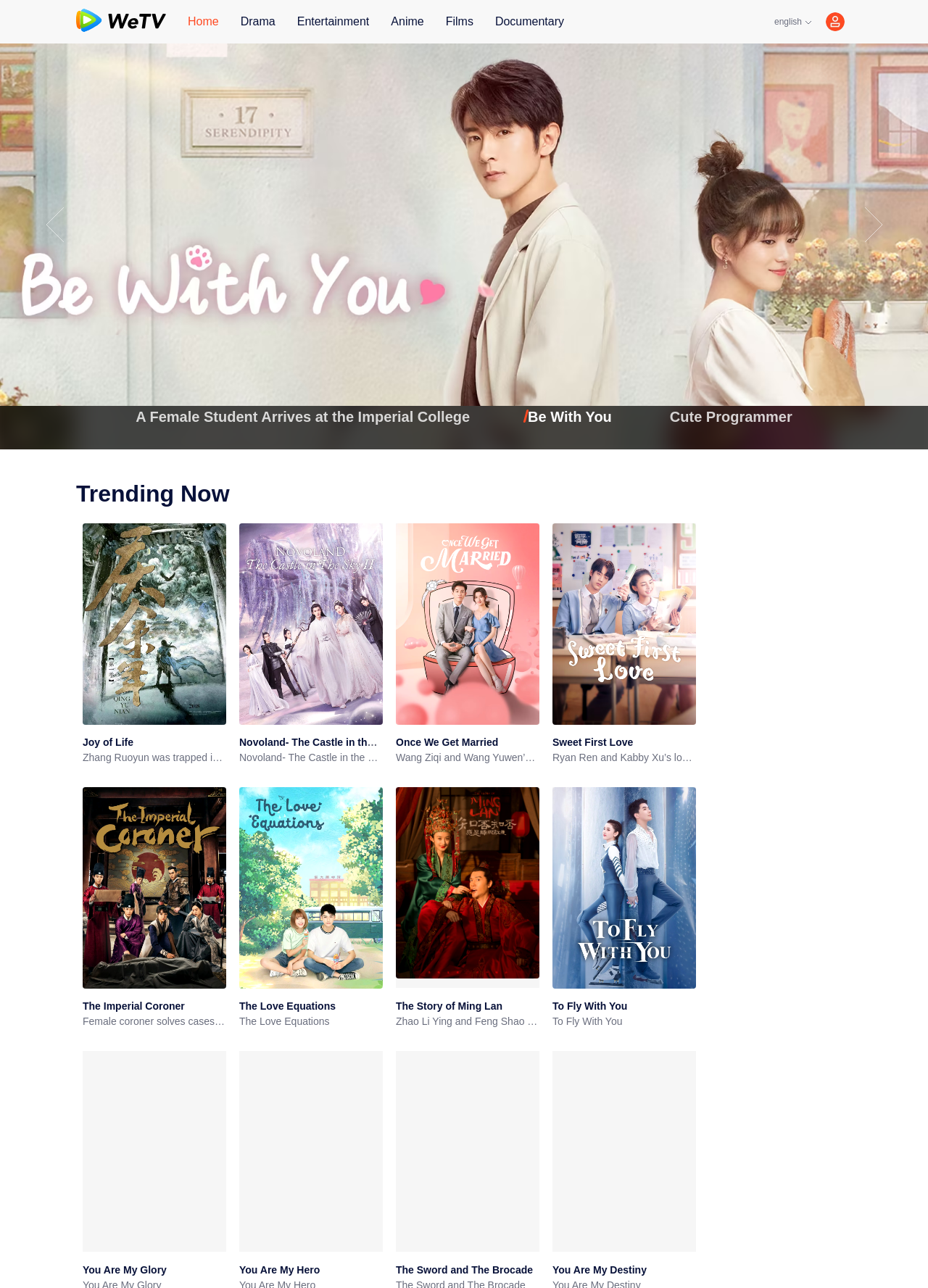Identify the bounding box coordinates for the UI element described by the following text: "title="The Sword and The Brocade"". Provide the coordinates as four float numbers between 0 and 1, in the format [left, top, right, bottom].

[0.427, 0.816, 0.581, 0.972]